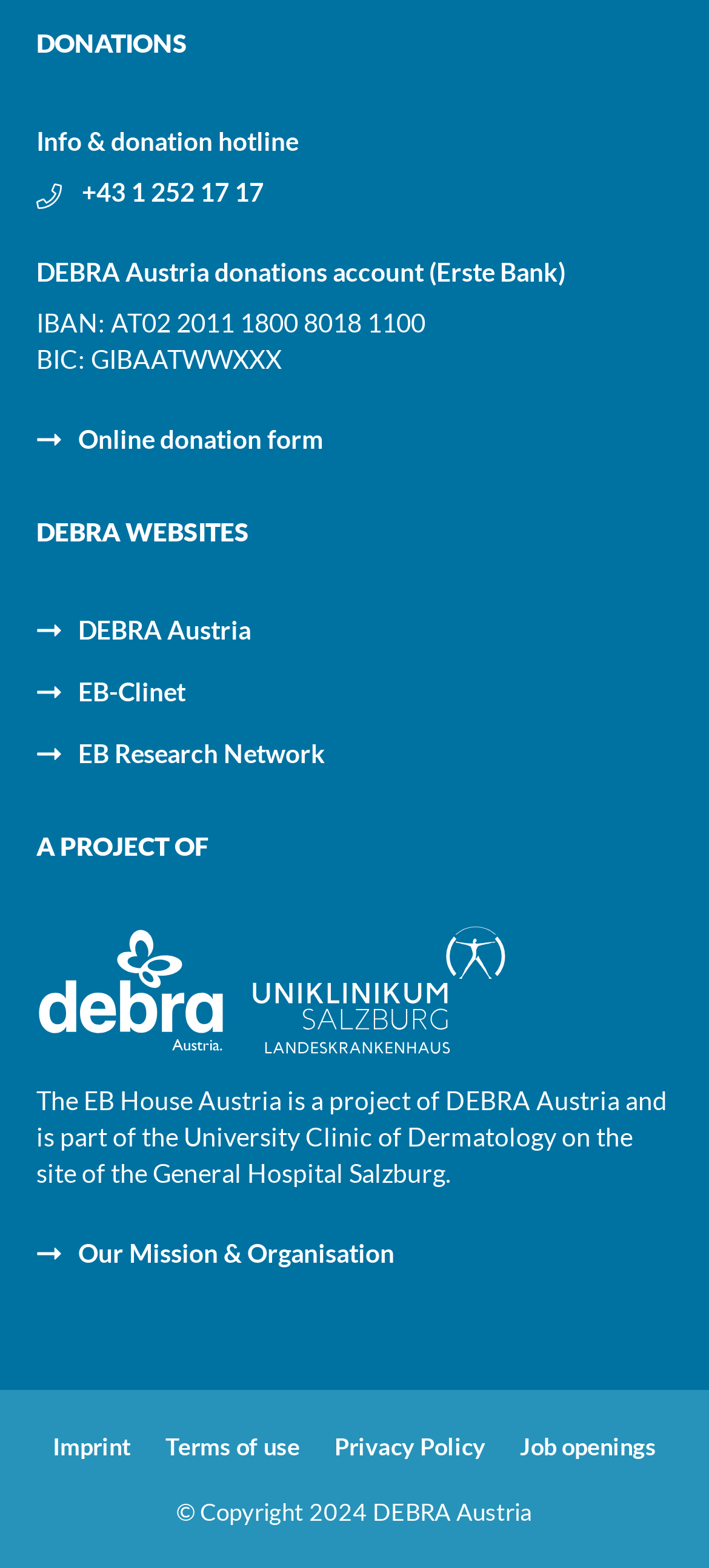Find the bounding box coordinates of the clickable area that will achieve the following instruction: "Read the imprint".

[0.074, 0.914, 0.185, 0.933]